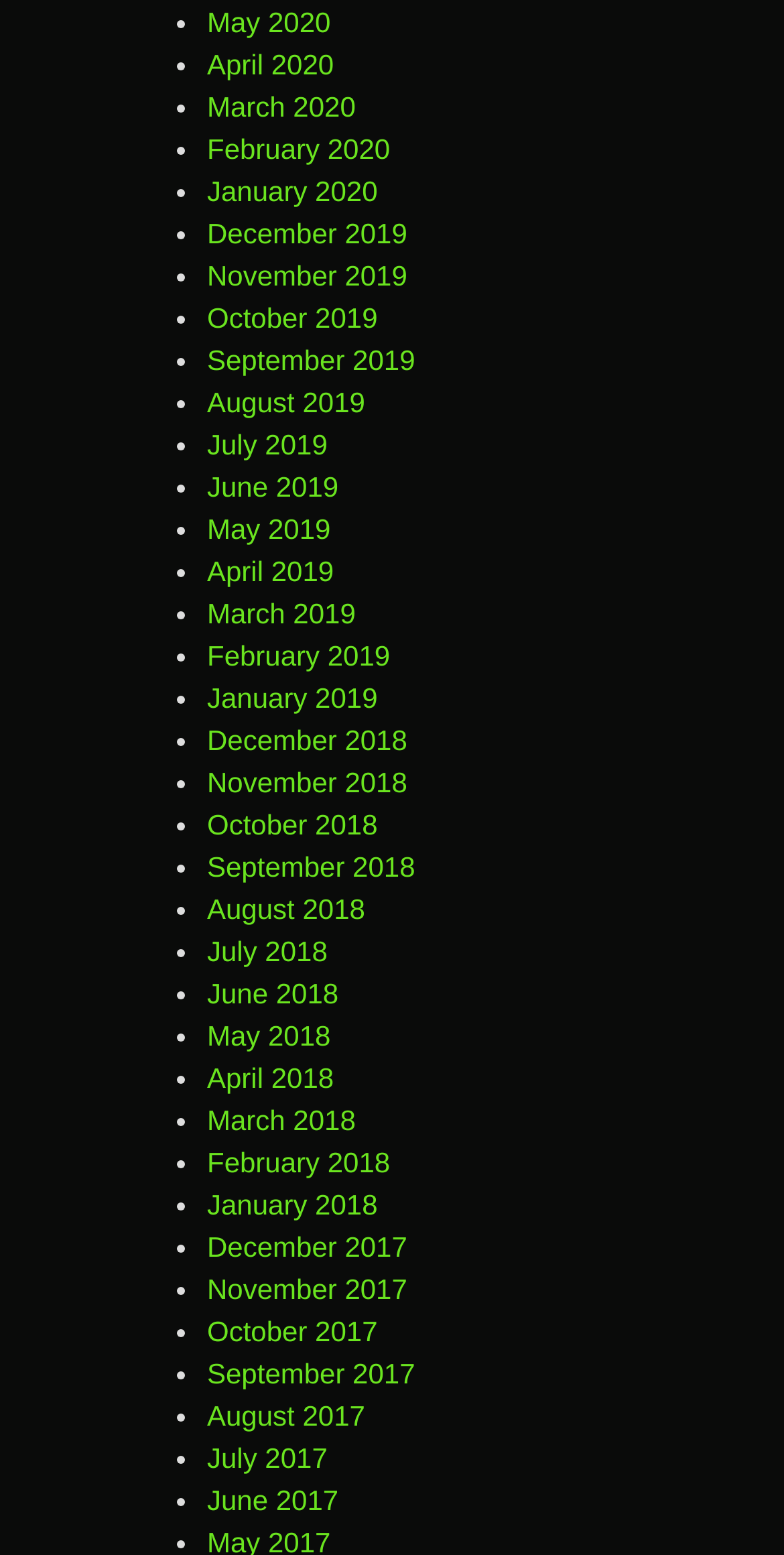Provide the bounding box coordinates of the area you need to click to execute the following instruction: "View September 2017".

[0.264, 0.873, 0.53, 0.893]